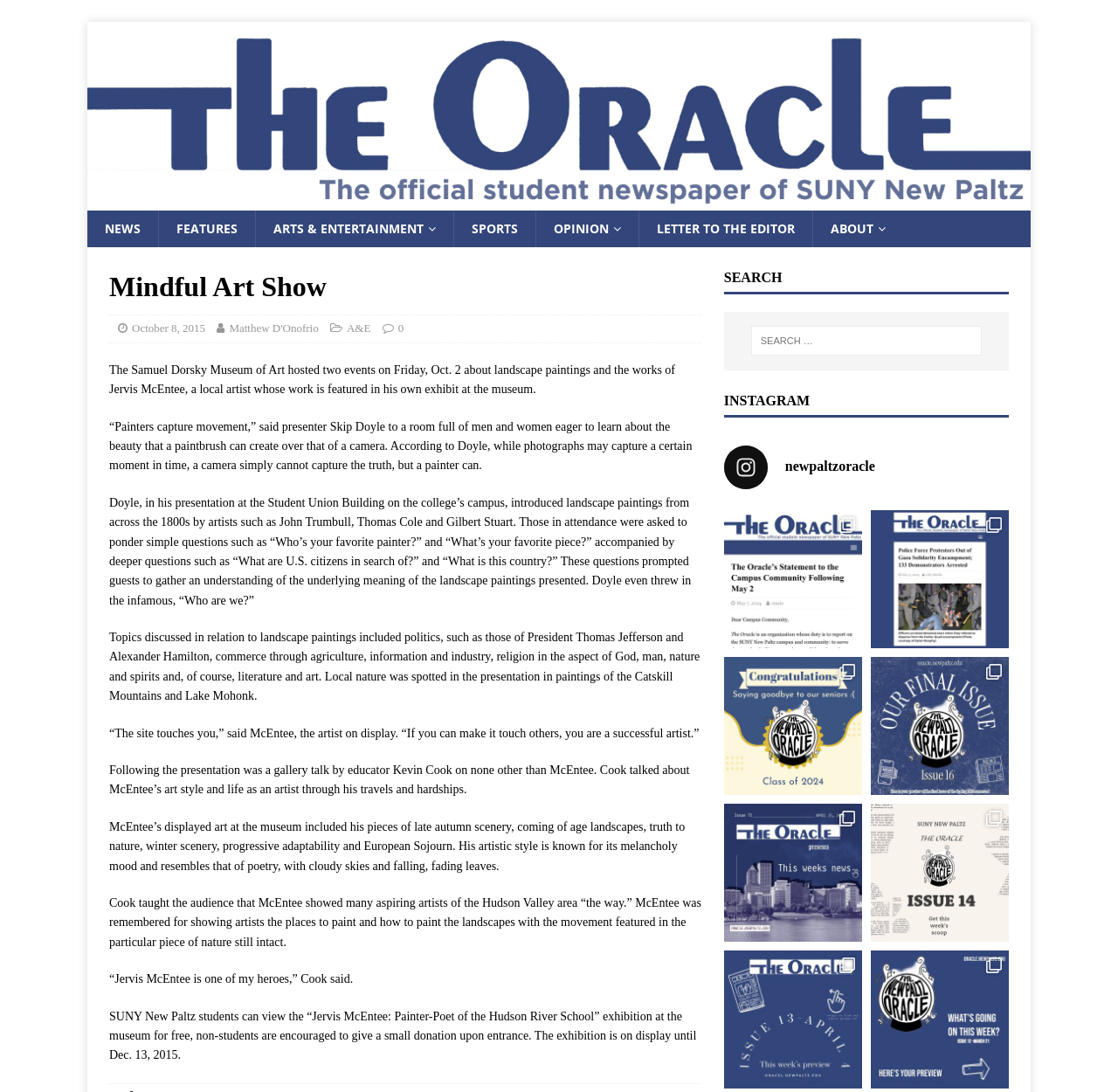What is the deadline to view the exhibition at the museum?
Give a one-word or short-phrase answer derived from the screenshot.

Dec. 13, 2015